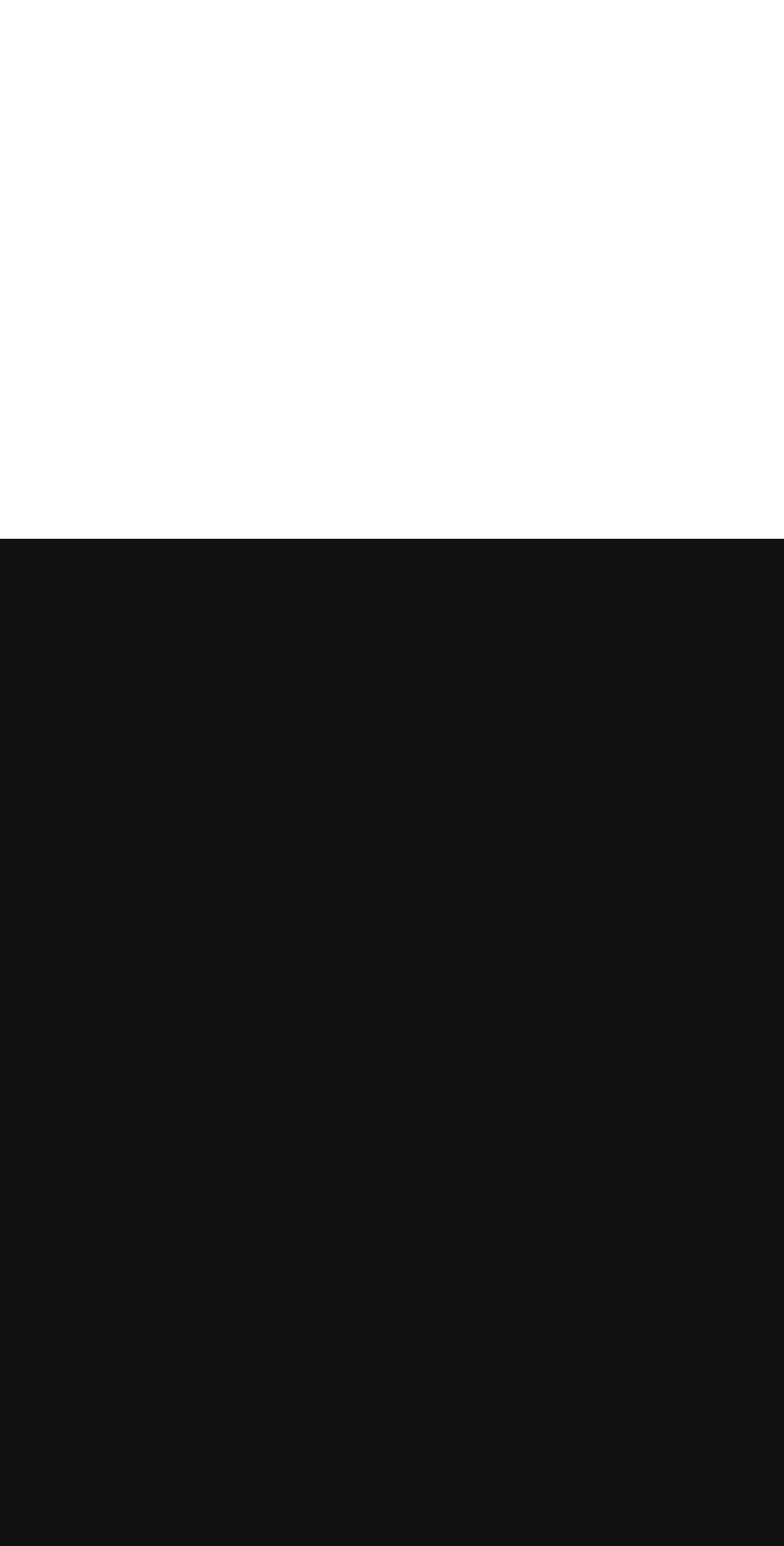What is the name of the website?
Refer to the image and provide a detailed answer to the question.

The name of the website can be found in the footer section, where there is a link with the text 'TESSUTI PATTERNS UK'.